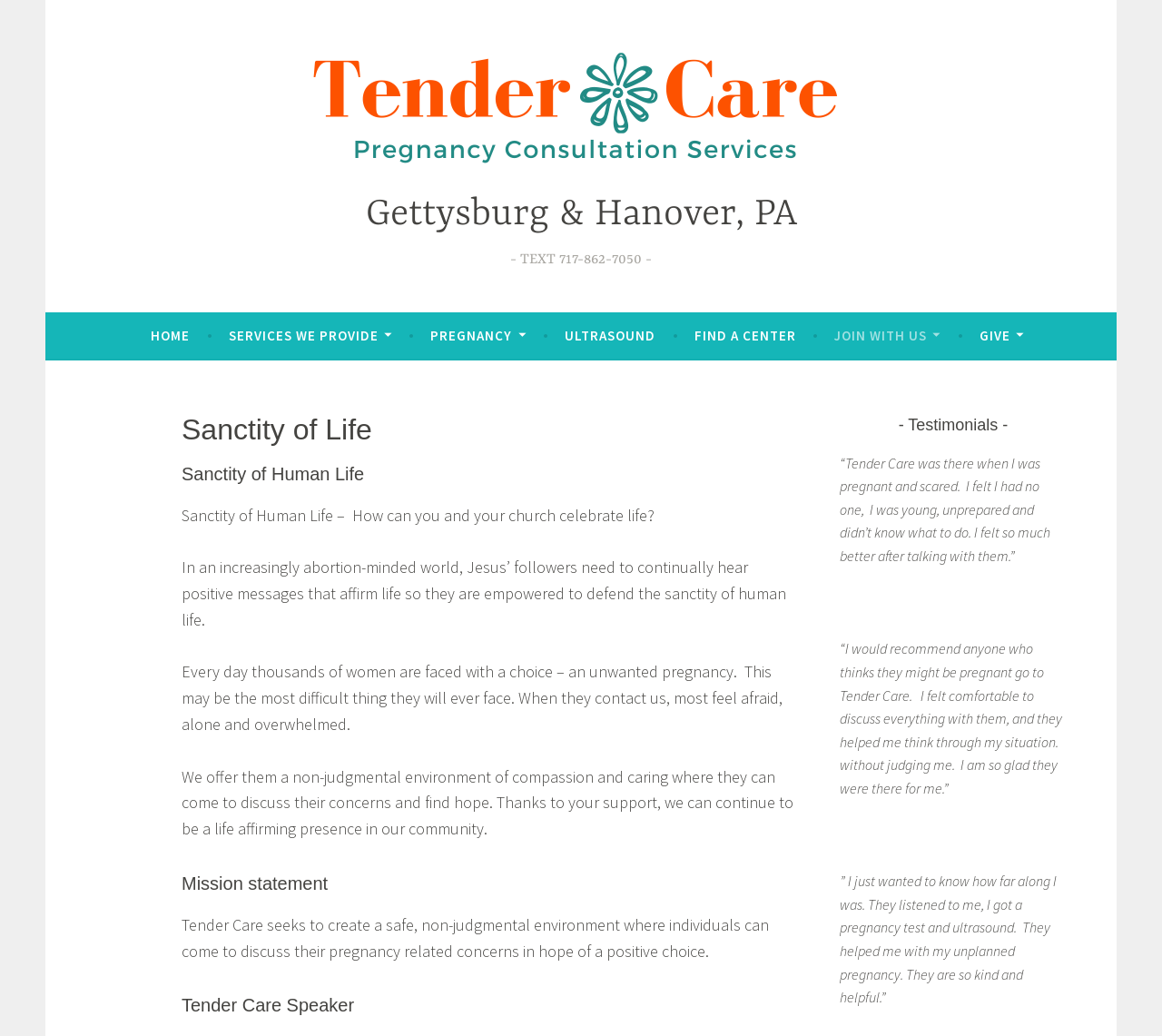Bounding box coordinates must be specified in the format (top-left x, top-left y, bottom-right x, bottom-right y). All values should be floating point numbers between 0 and 1. What are the bounding box coordinates of the UI element described as: FIND A CENTER

[0.597, 0.308, 0.685, 0.34]